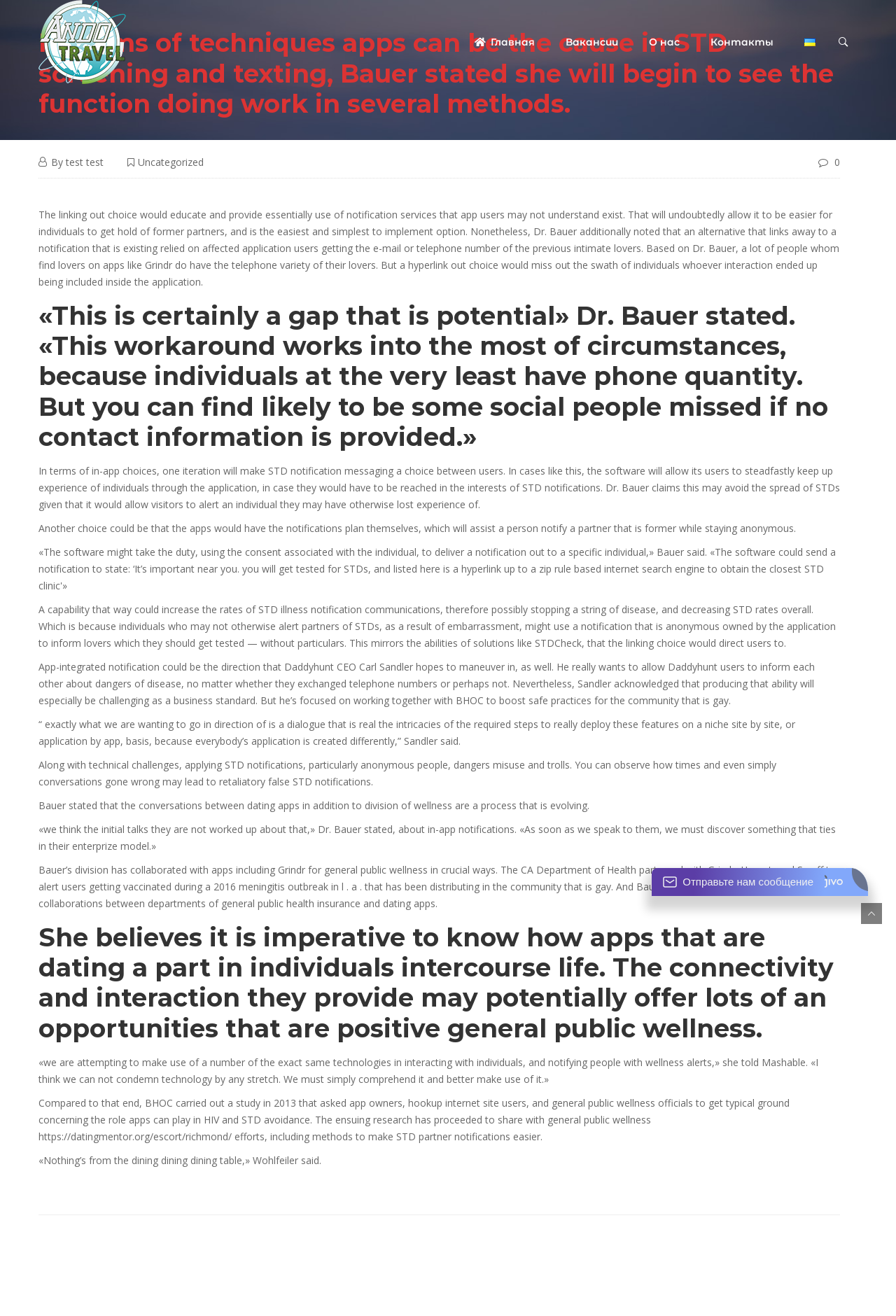Answer the following in one word or a short phrase: 
What is the topic of the article?

STD screening and notification